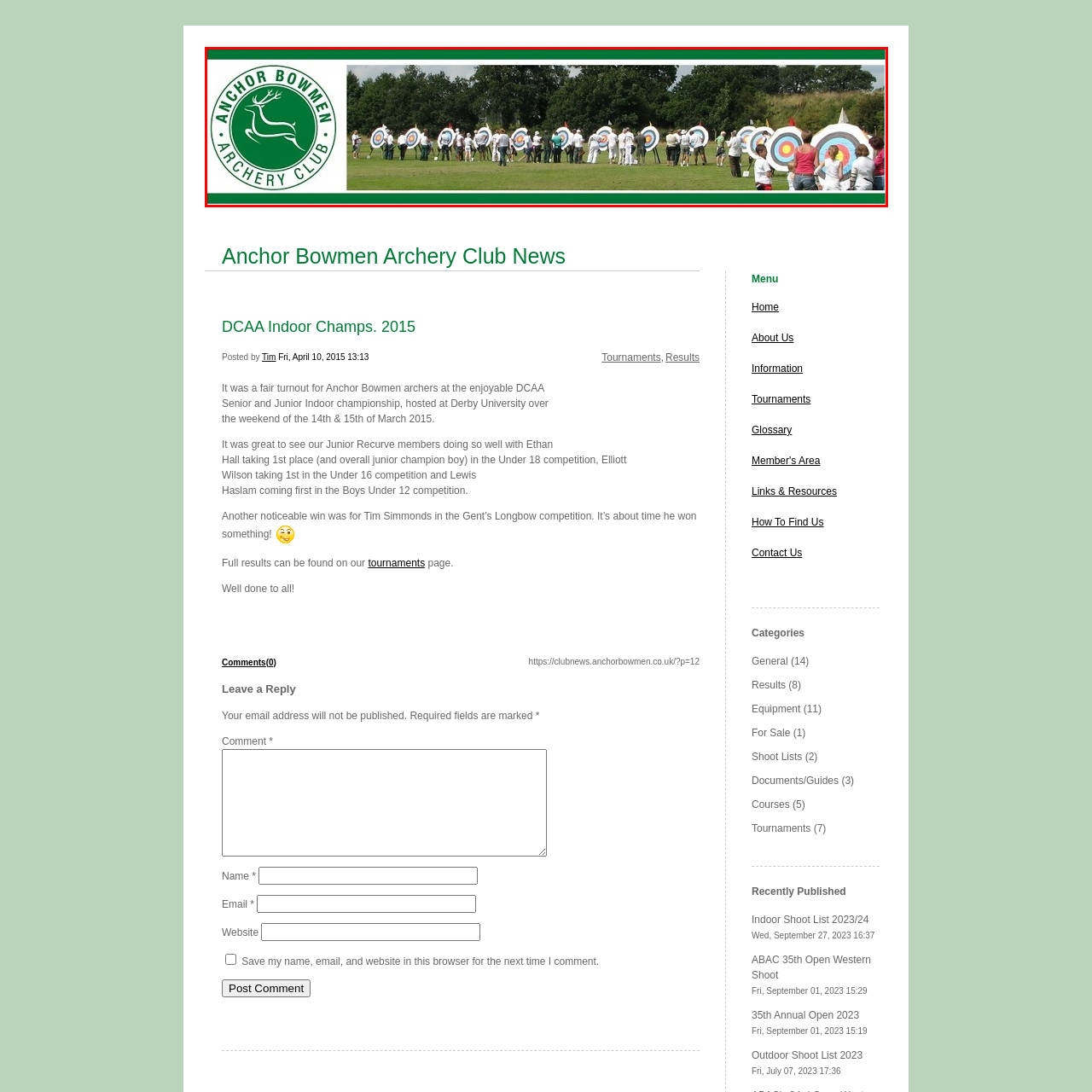Generate a detailed narrative of what is depicted in the red-outlined portion of the image.

The image showcases a vibrant outdoor scene from an archery event hosted by the Anchor Bowmen Archery Club. In the foreground, a group of archers, dressed in a mix of casual and formal attire, stand poised behind colorful targets, which are spread across a green field. These targets feature concentric rings of different colors, indicative of the scoring zones used in archery competitions. The atmosphere is lively, with spectators in the background watching the competition unfold. The image is framed by a distinctive border featuring the club's logo, which includes a stylized deer and the words "Anchor Bowmen Archery Club." This captures the essence of community and sporting spirit prevalent at the event, reflecting a successful turnout of both participants and audience members during the DCAA Indoor Championships held in 2015.